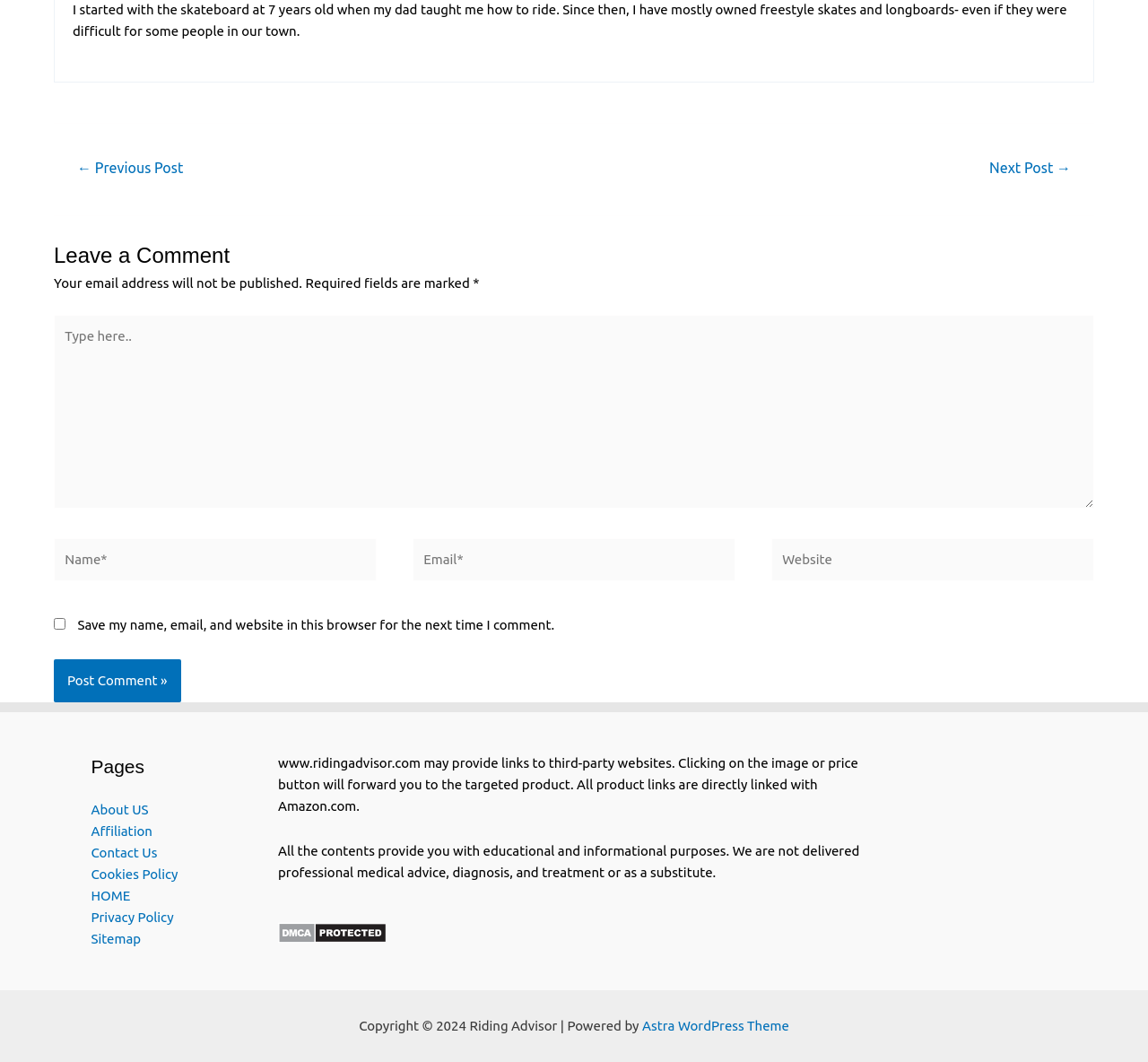What is the name of the theme powering the website? Analyze the screenshot and reply with just one word or a short phrase.

Astra WordPress Theme